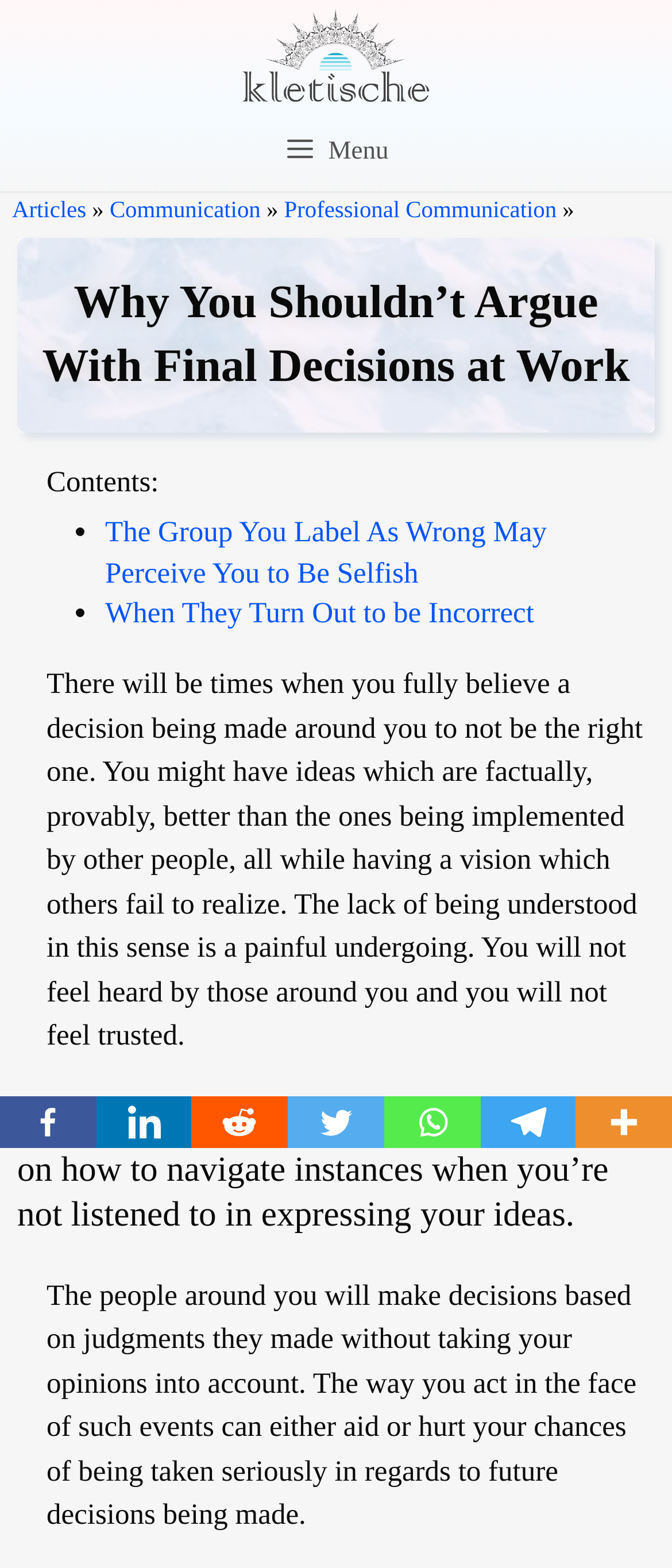Please identify the bounding box coordinates of the element I need to click to follow this instruction: "Open the 'Articles' page".

[0.018, 0.126, 0.128, 0.142]